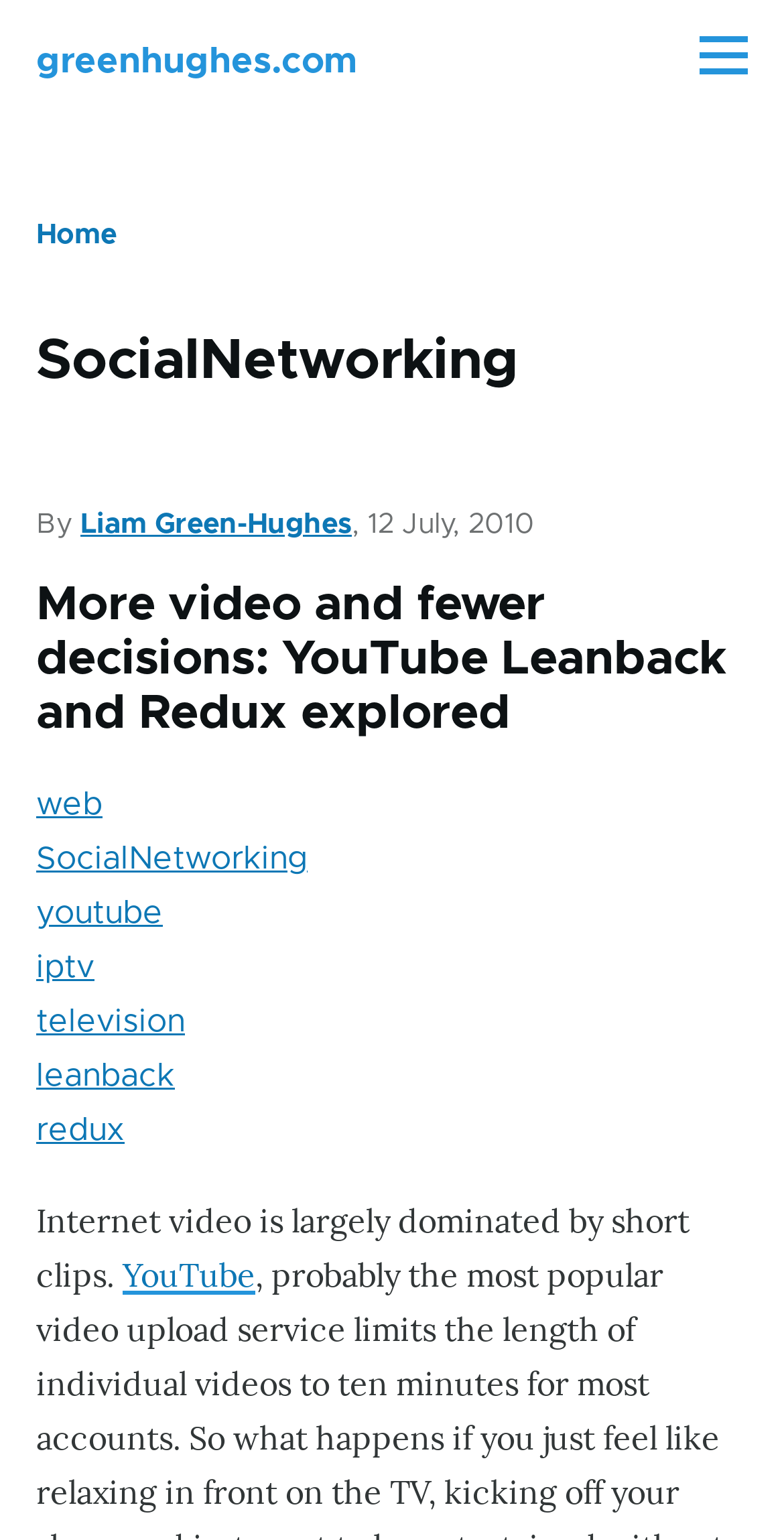How many links are there in the header section?
Answer the question with as much detail as possible.

There are 5 links in the header section, which are 'web', 'SocialNetworking', 'youtube', 'iptv', and 'television'.